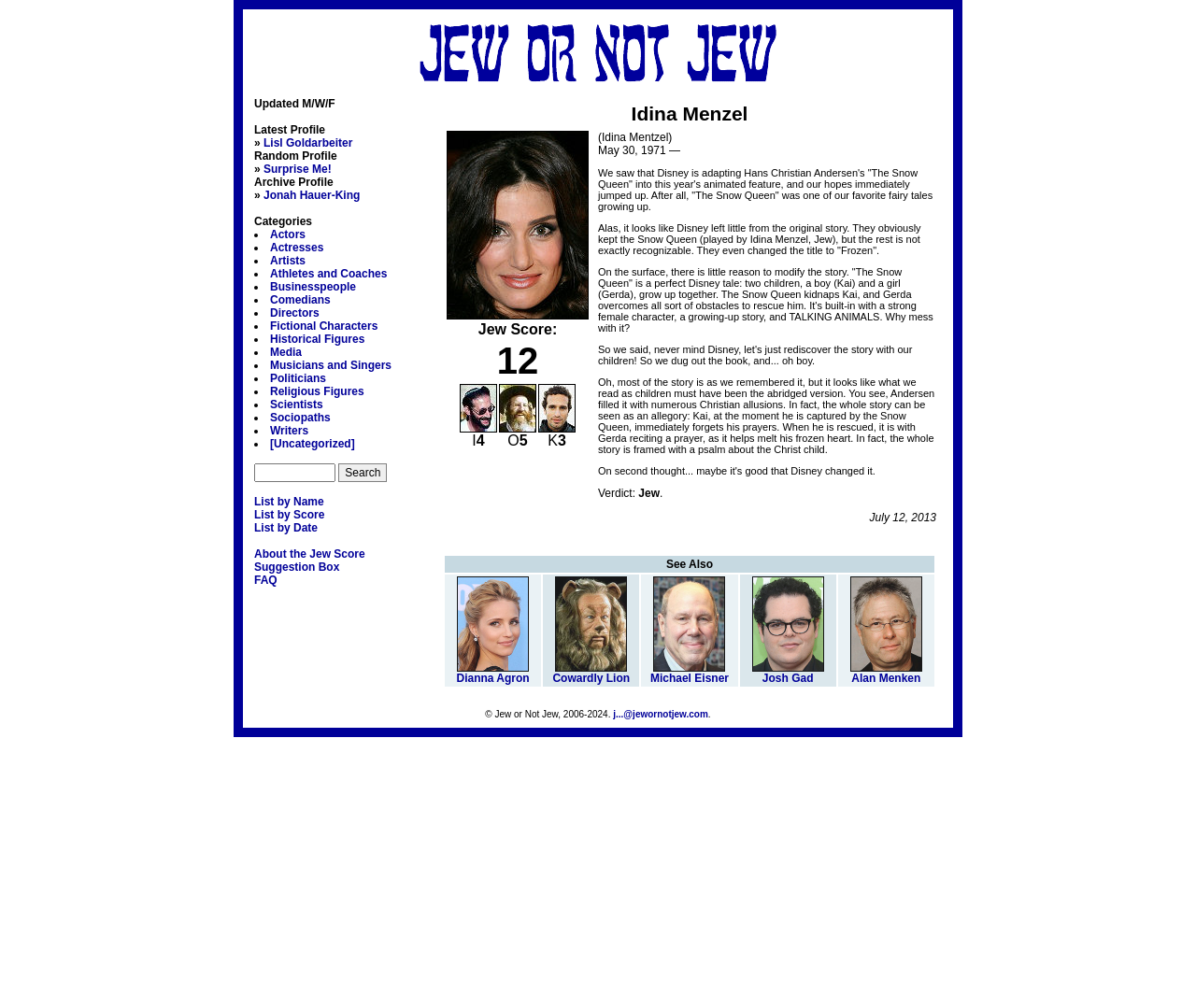Please provide a brief answer to the question using only one word or phrase: 
What is Idina Menzel's Jew Score?

12 I4 O5 K3